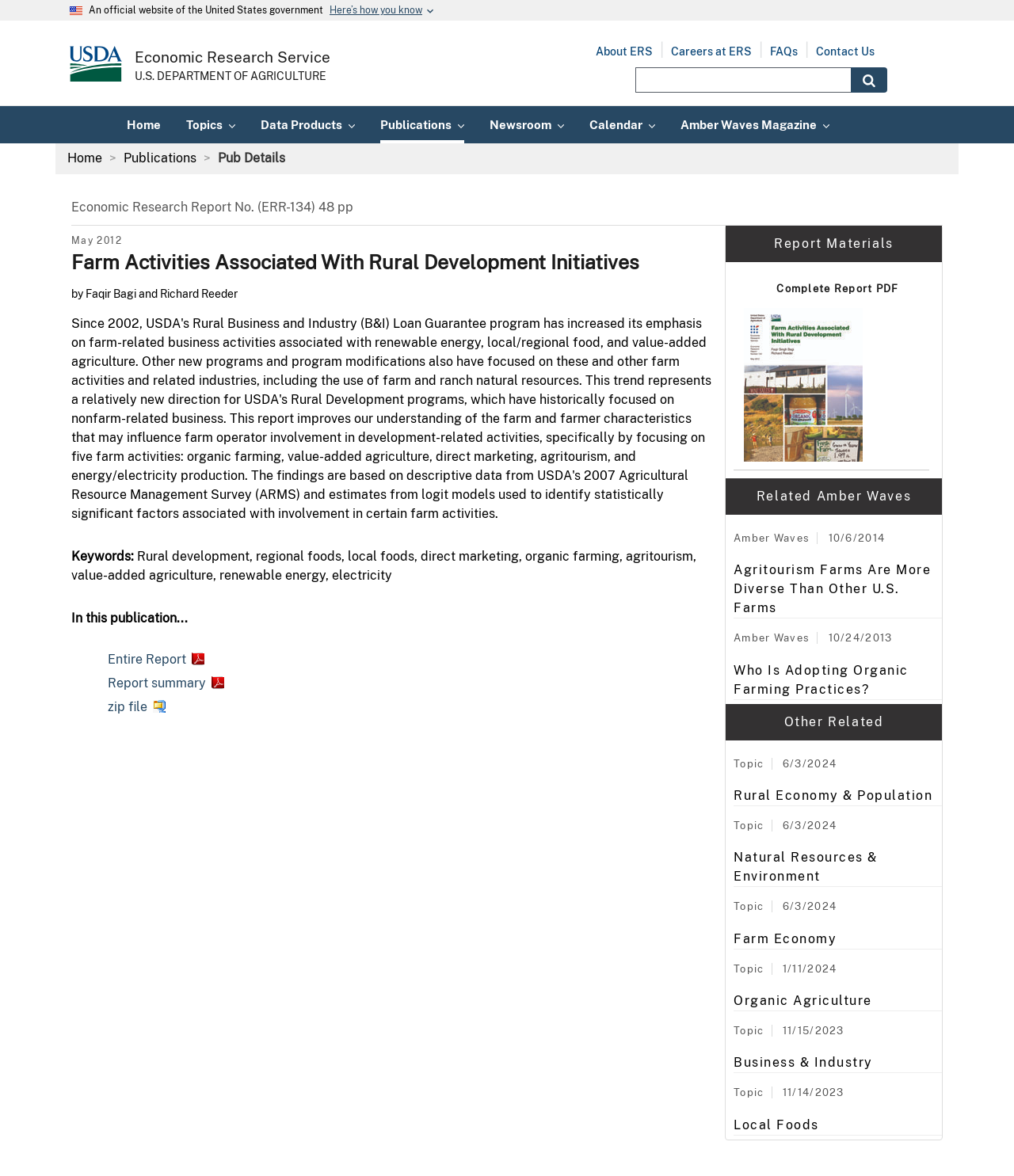Find the bounding box coordinates of the clickable area that will achieve the following instruction: "Explore topics".

[0.171, 0.09, 0.245, 0.122]